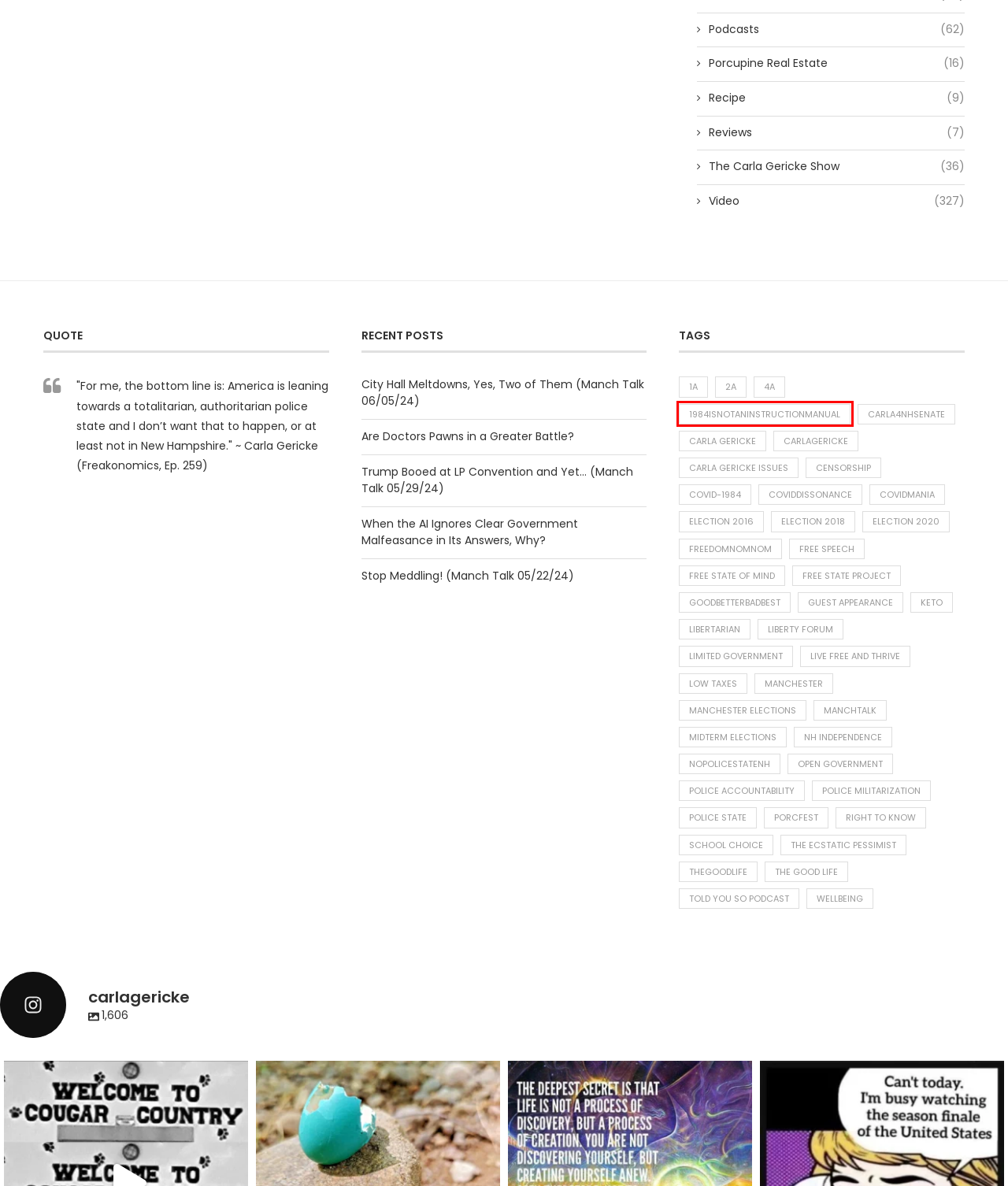Given a webpage screenshot with a red bounding box around a particular element, identify the best description of the new webpage that will appear after clicking on the element inside the red bounding box. Here are the candidates:
A. City Hall Meltdowns, Yes, Two of Them (Manch Talk 06/05/24) – Carla Gericke
B. ManchTalk – Carla Gericke
C. When the AI Ignores Clear Government Malfeasance in Its Answers, Why? – Carla Gericke
D. Stop Meddling! (Manch Talk 05/22/24) – Carla Gericke
E. 1A – Carla Gericke
F. 1984isNotanInstructionManual – Carla Gericke
G. goodbetterbadbest – Carla Gericke
H. Police State – Carla Gericke

F